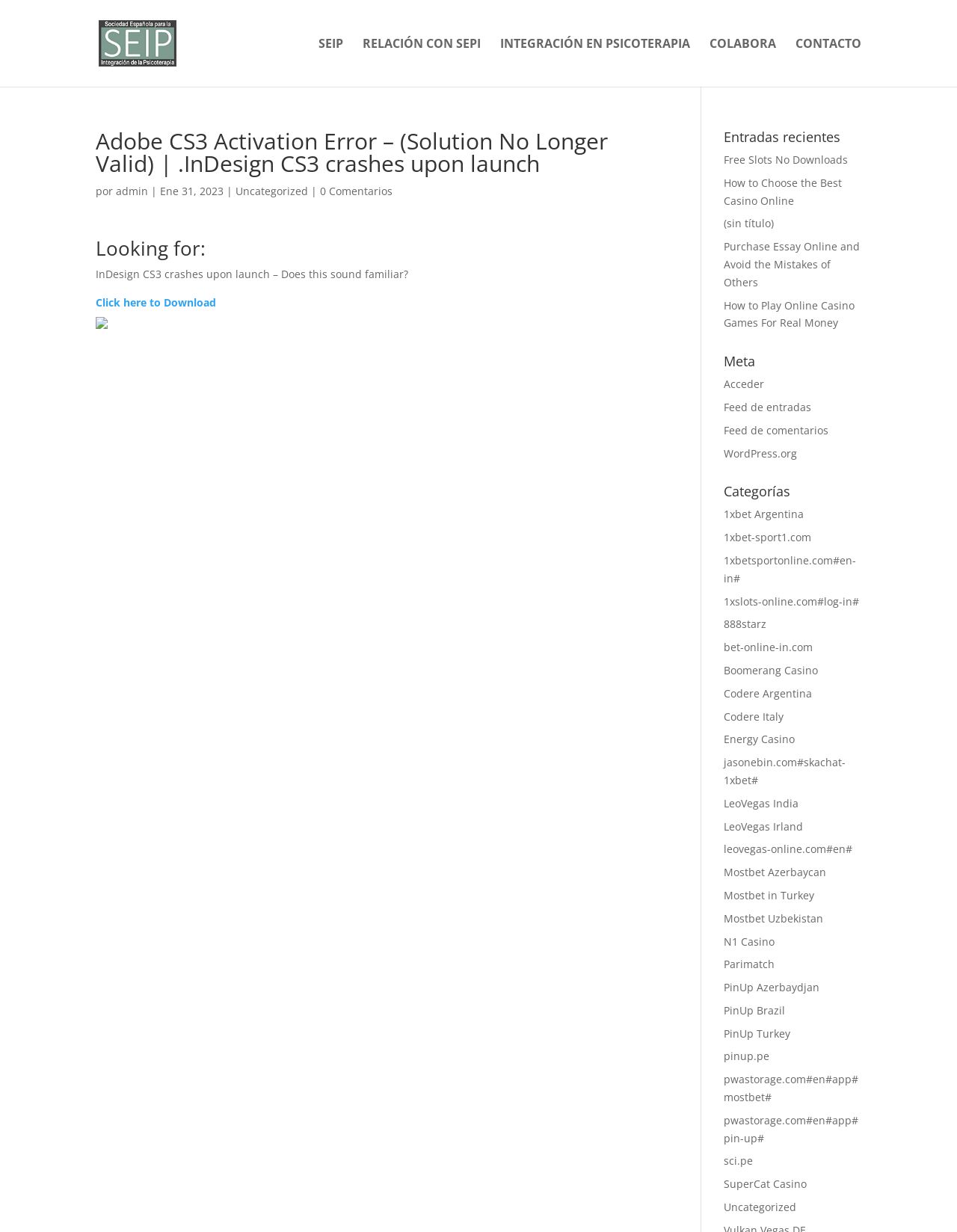What is the text of the first link on the webpage?
Based on the visual content, answer with a single word or a brief phrase.

SEIP SEPI